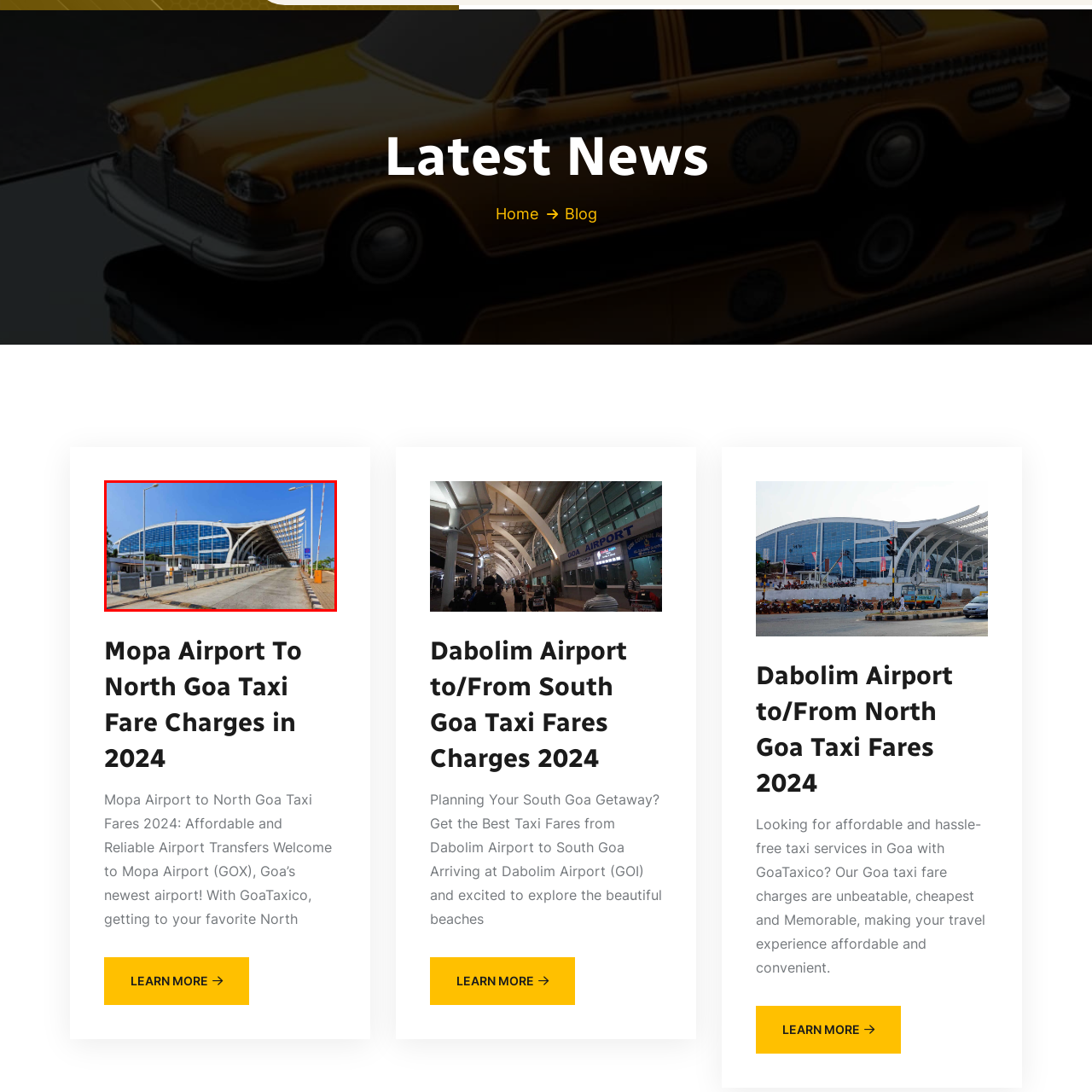Give an elaborate description of the visual elements within the red-outlined box.

This image showcases the impressive structure of Goa Airport, known for its modern architecture and well-designed facilities. The building features a sleek facade with large glass panels that reflect the bright blue sky, highlighting the contemporary design elements. In the foreground, you can see the approach road leading to the airport, flanked by security booths and street lighting. This visual represents the gateway to not only Goa but also a range of transportation services offered, including airport transfers that ensure a smooth transition to and from the airport. The overall scene captures the essence of travel and convenience associated with the airport's services.